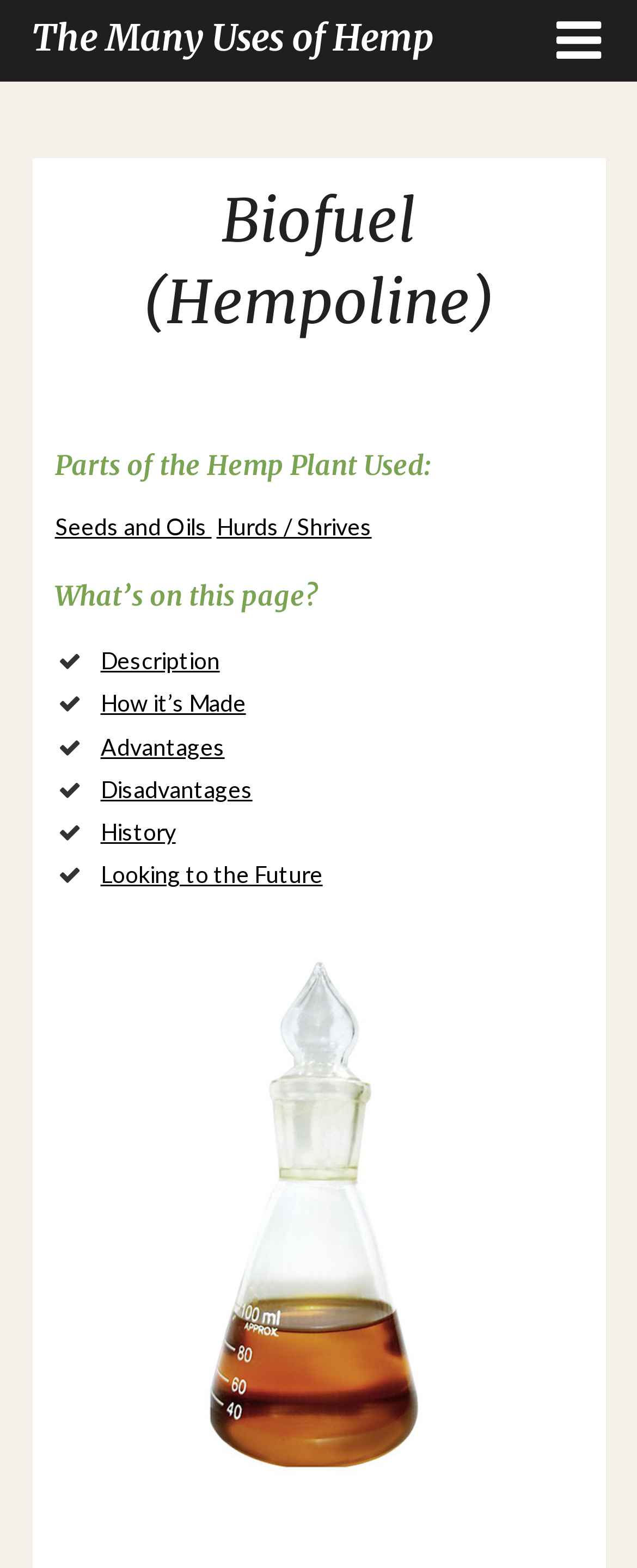Find the bounding box of the UI element described as follows: "How it’s Made".

[0.158, 0.44, 0.386, 0.457]